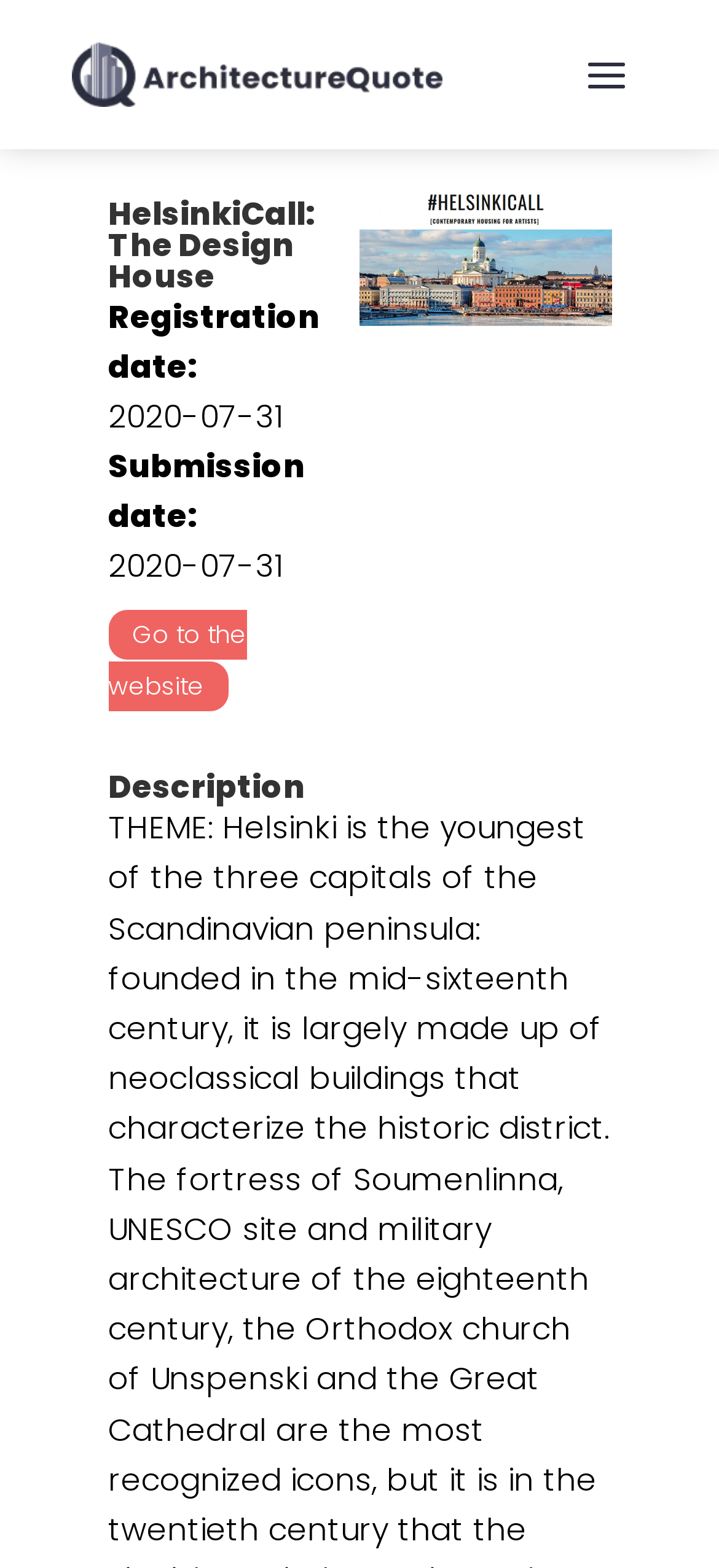Generate a comprehensive description of the contents of the webpage.

The webpage is about HelsinkiCall: The Design House, an architecture-related platform. At the top left corner, there is a logo of ArchitectQuote, which is a clickable link. Below the logo, the title "HelsinkiCall: The Design House" is prominently displayed. 

To the right of the title, there are three lines of text, which provide information about the registration date and submission date of a project, with the specific dates being July 31, 2020. There is also a link to "Go to the website" below these details.

On the right side of the page, there is a large image related to a competition, taking up a significant portion of the screen. Below this image, there is a heading titled "Description", which likely leads to a section that provides more information about the project or competition.